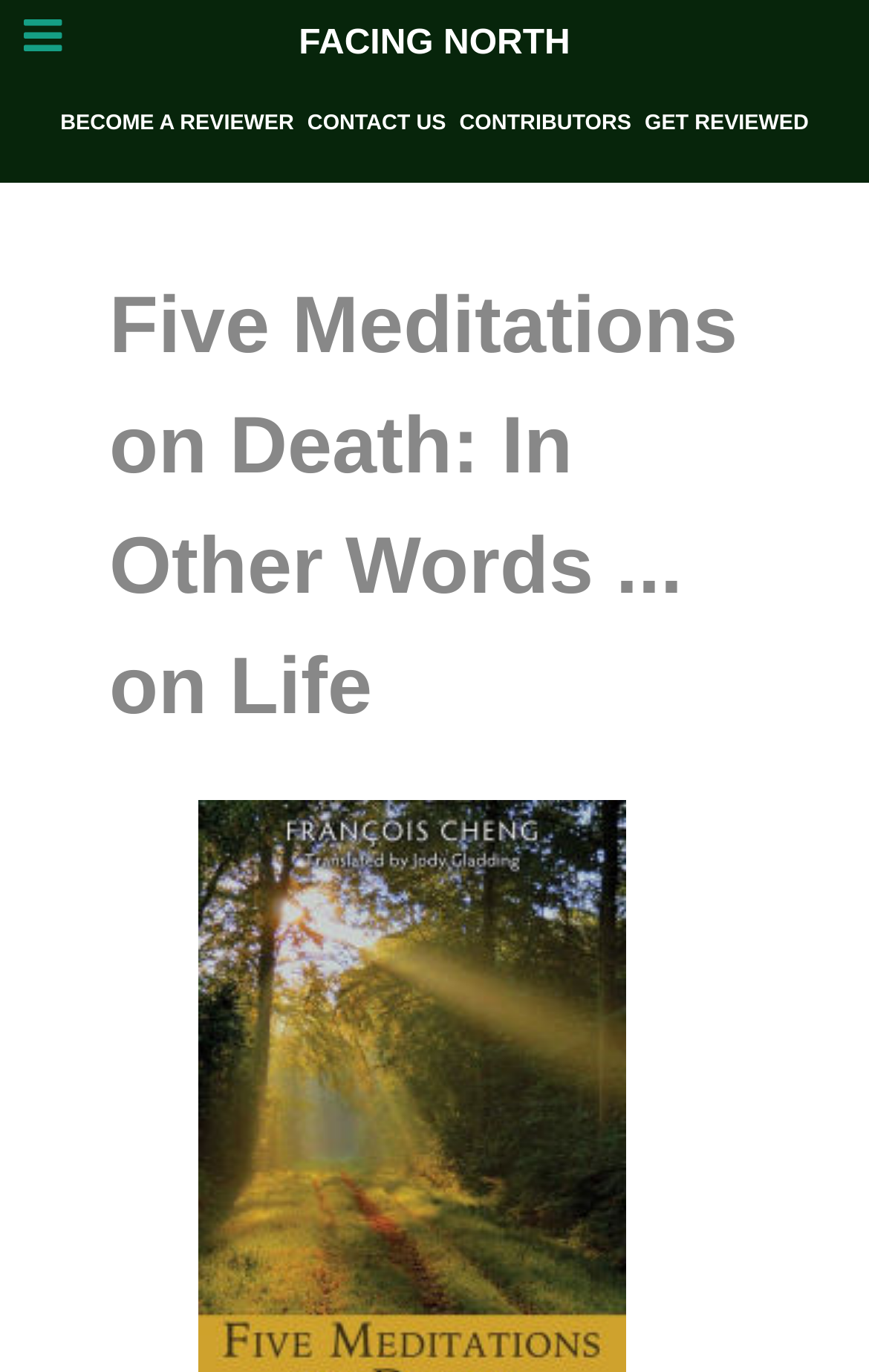How many links are in the navigation section?
Examine the image and give a concise answer in one word or a short phrase.

5